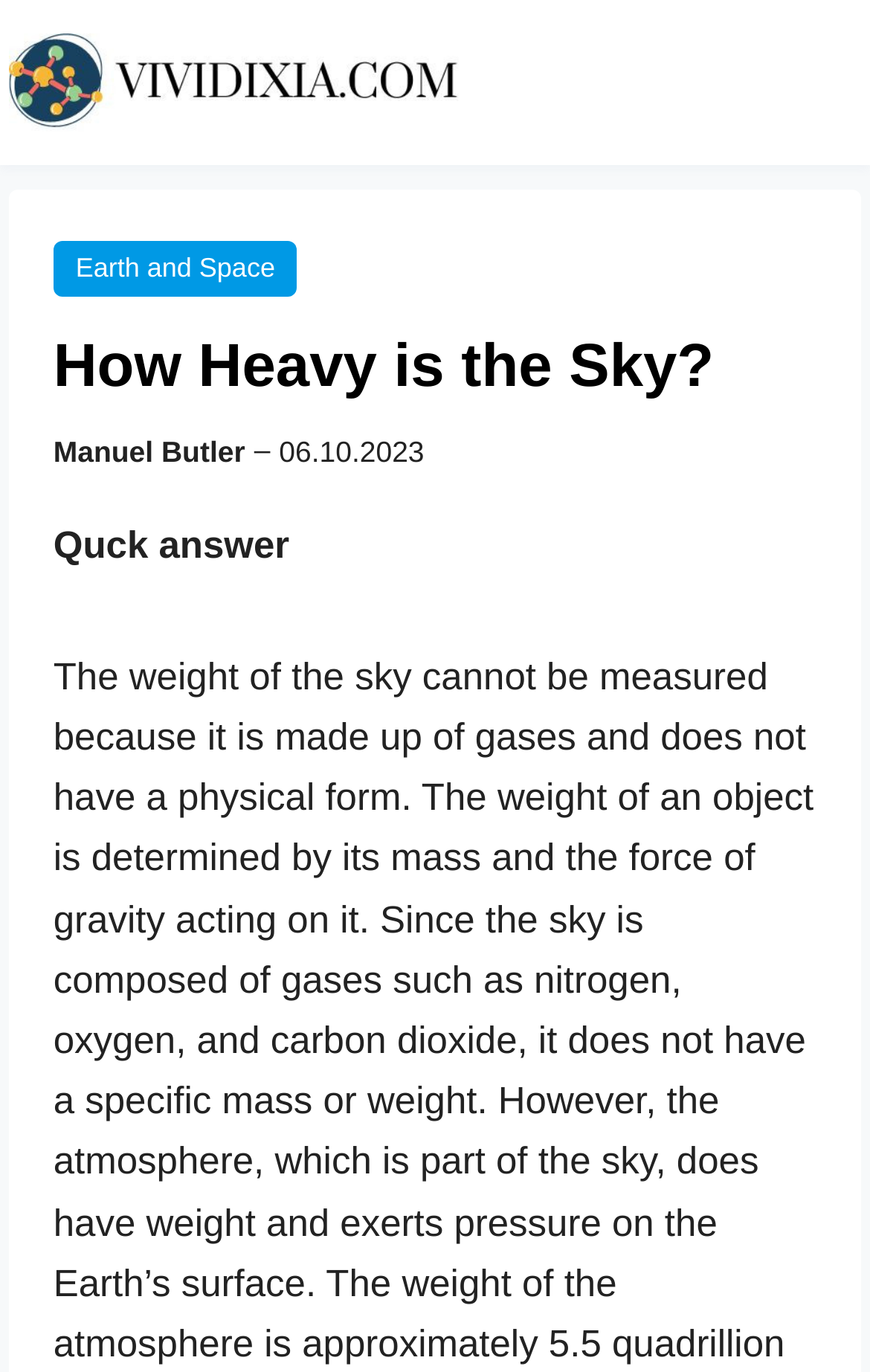Reply to the question below using a single word or brief phrase:
When was the article published?

06.10.2023